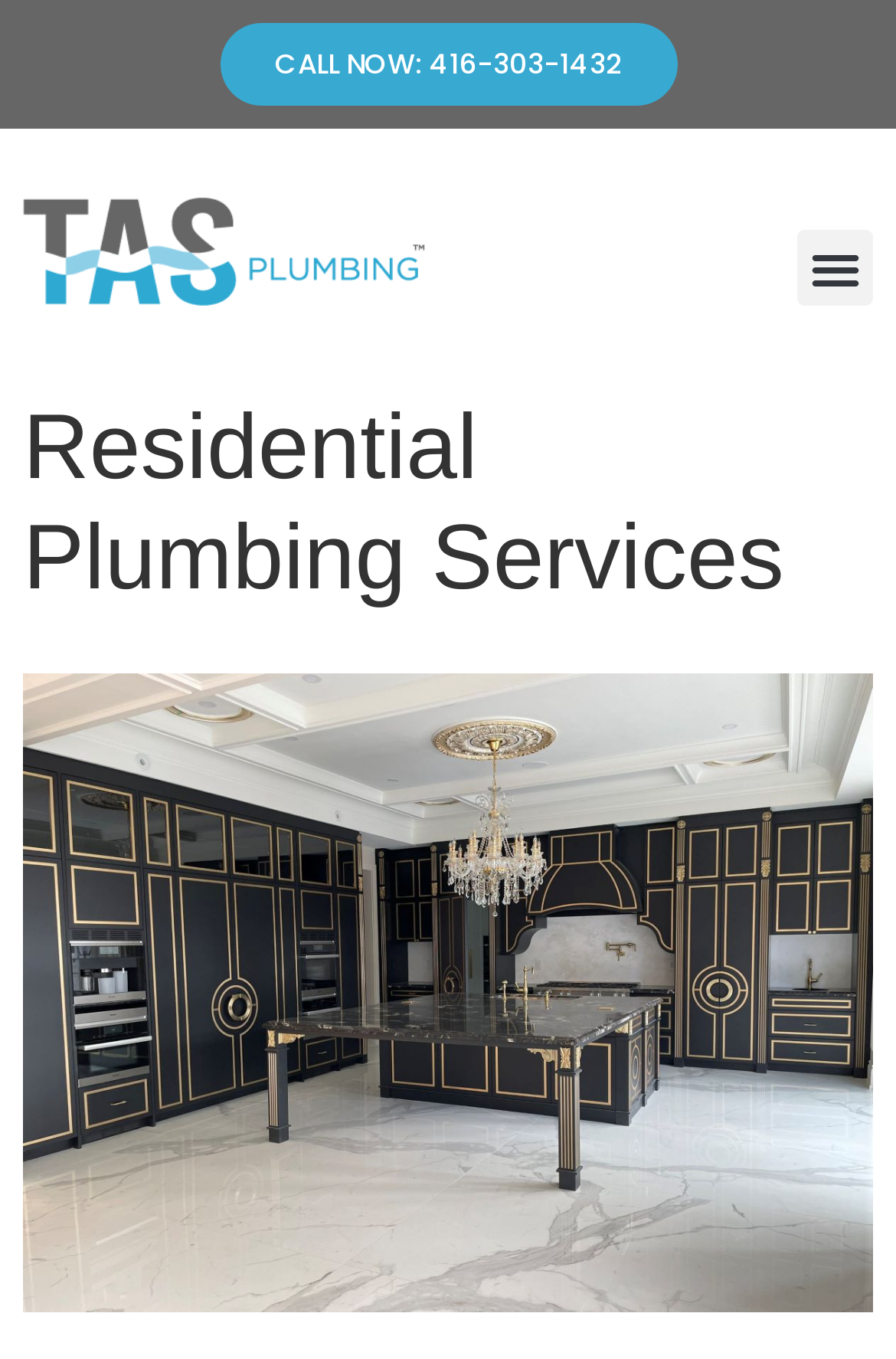Provide the bounding box coordinates of the HTML element this sentence describes: "CALL NOW: 416-303-1432". The bounding box coordinates consist of four float numbers between 0 and 1, i.e., [left, top, right, bottom].

[0.245, 0.017, 0.755, 0.078]